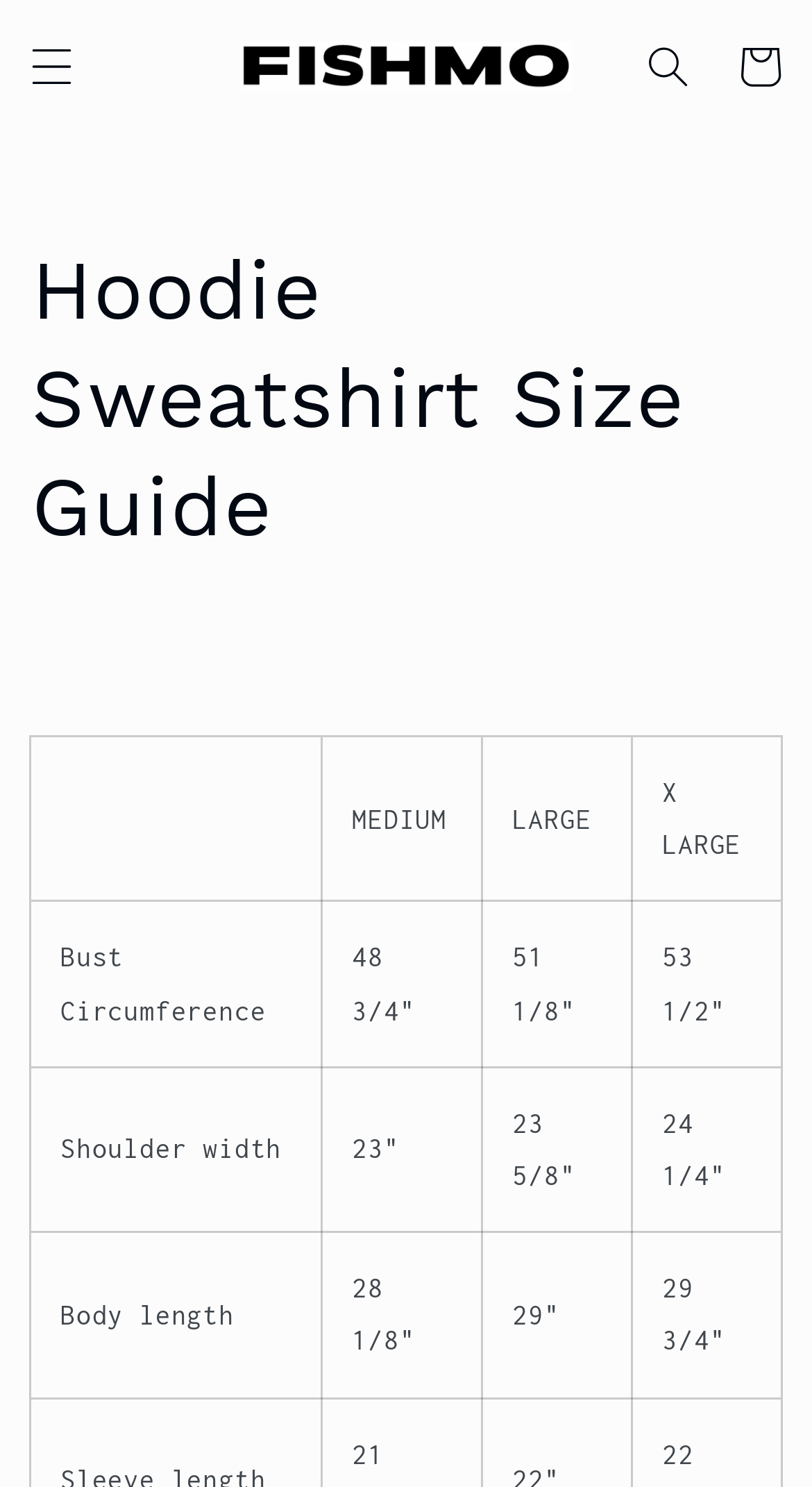What is the sleeve length for a large hoodie sweatshirt?
Provide a detailed answer to the question using information from the image.

According to the size guide, the sleeve length for a large hoodie sweatshirt is 21 5/8 inches, which can be found in the table under the 'Sleeve length' column.